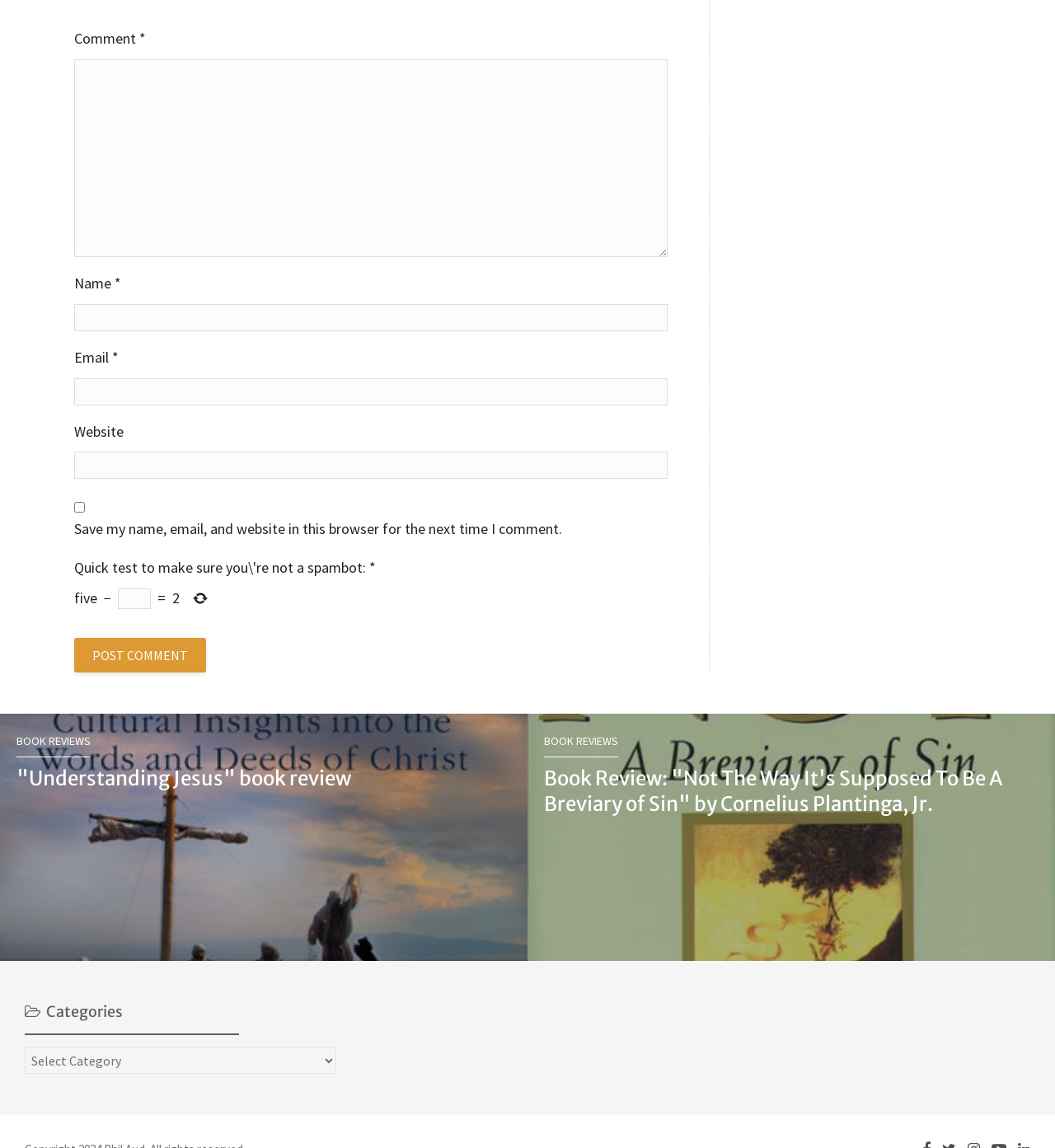Identify the bounding box for the UI element described as: "parent_node: Email * aria-describedby="email-notes" name="email"". The coordinates should be four float numbers between 0 and 1, i.e., [left, top, right, bottom].

[0.07, 0.329, 0.633, 0.353]